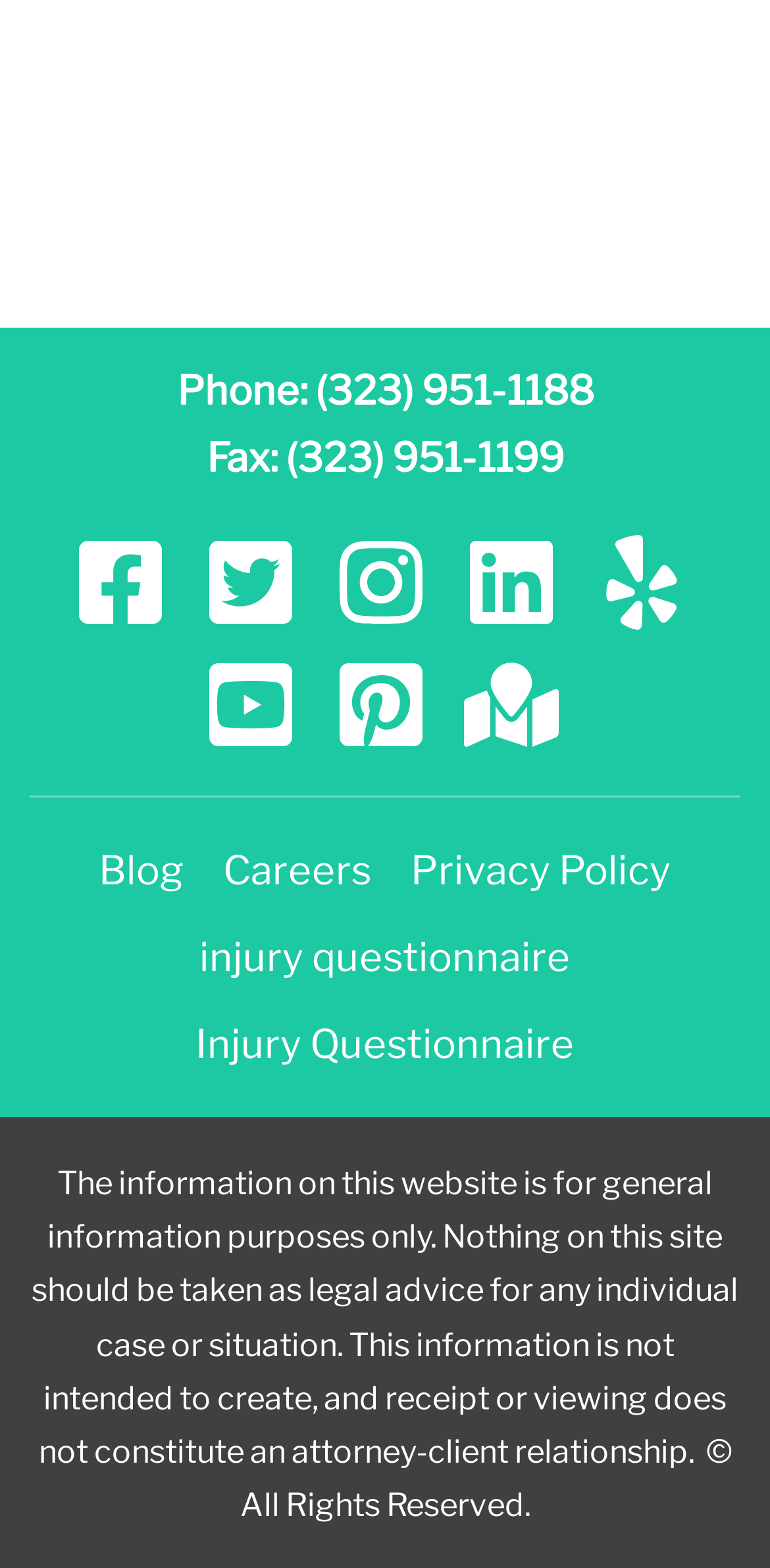Please identify the bounding box coordinates of the clickable area that will allow you to execute the instruction: "Check the privacy policy".

[0.533, 0.54, 0.872, 0.57]